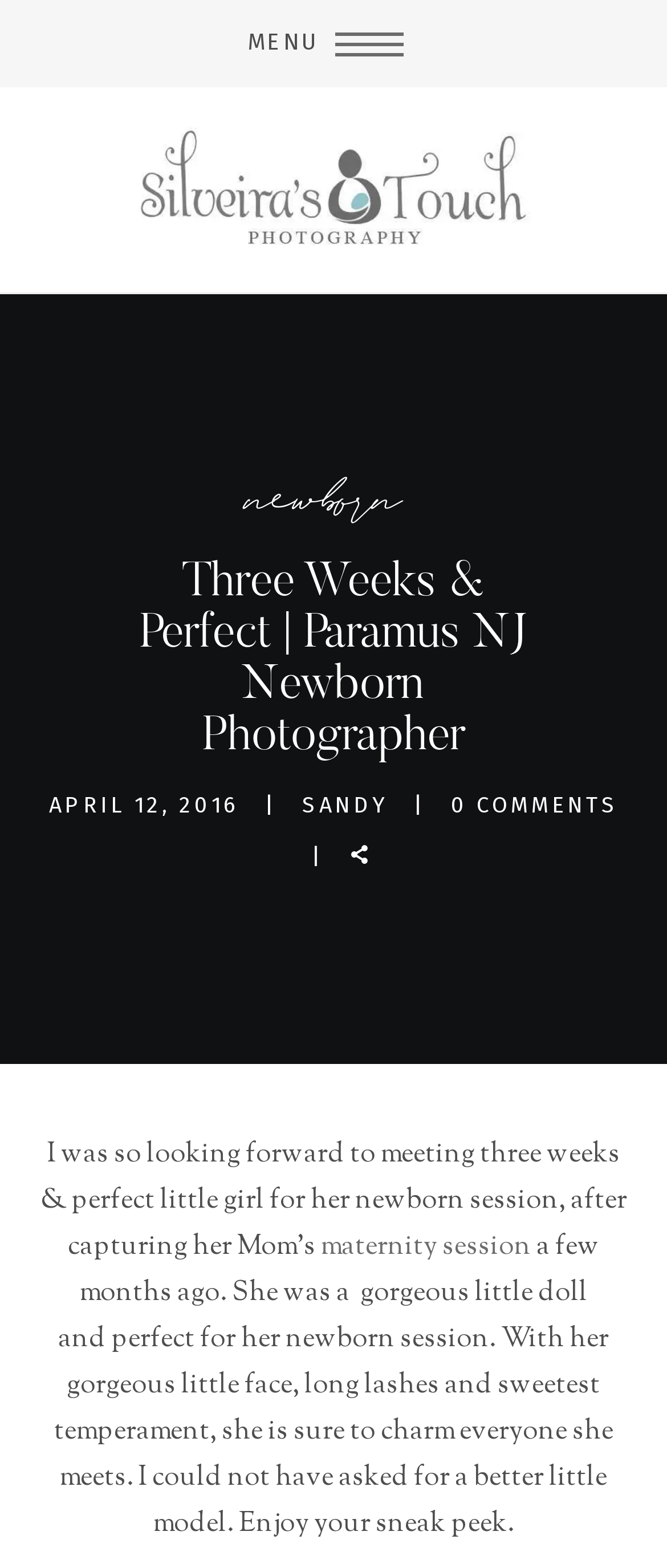Please determine and provide the text content of the webpage's heading.

Three Weeks & Perfect | Paramus NJ Newborn Photographer